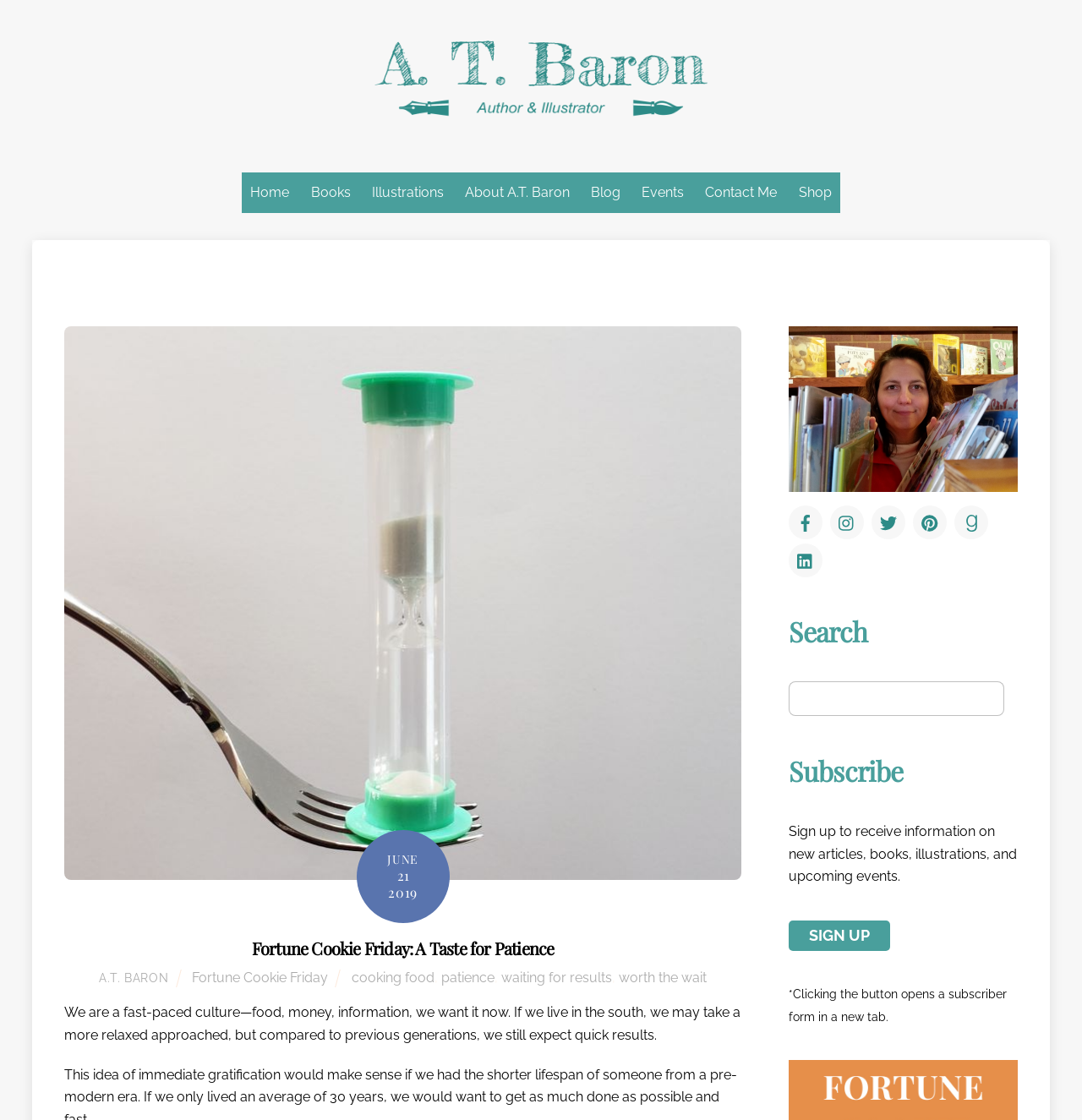Can you specify the bounding box coordinates for the region that should be clicked to fulfill this instruction: "Sign up to receive updates".

[0.729, 0.822, 0.823, 0.849]